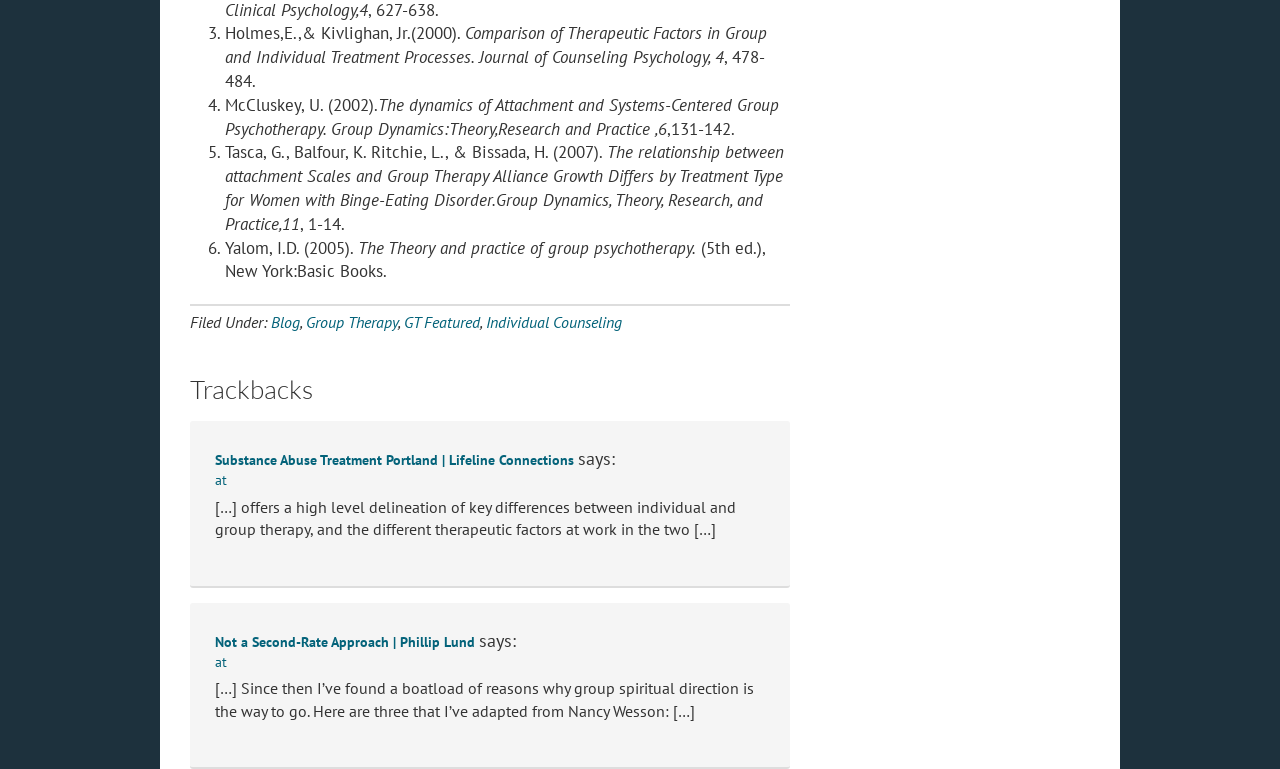From the webpage screenshot, predict the bounding box coordinates (top-left x, top-left y, bottom-right x, bottom-right y) for the UI element described here: Group Therapy

[0.239, 0.406, 0.311, 0.432]